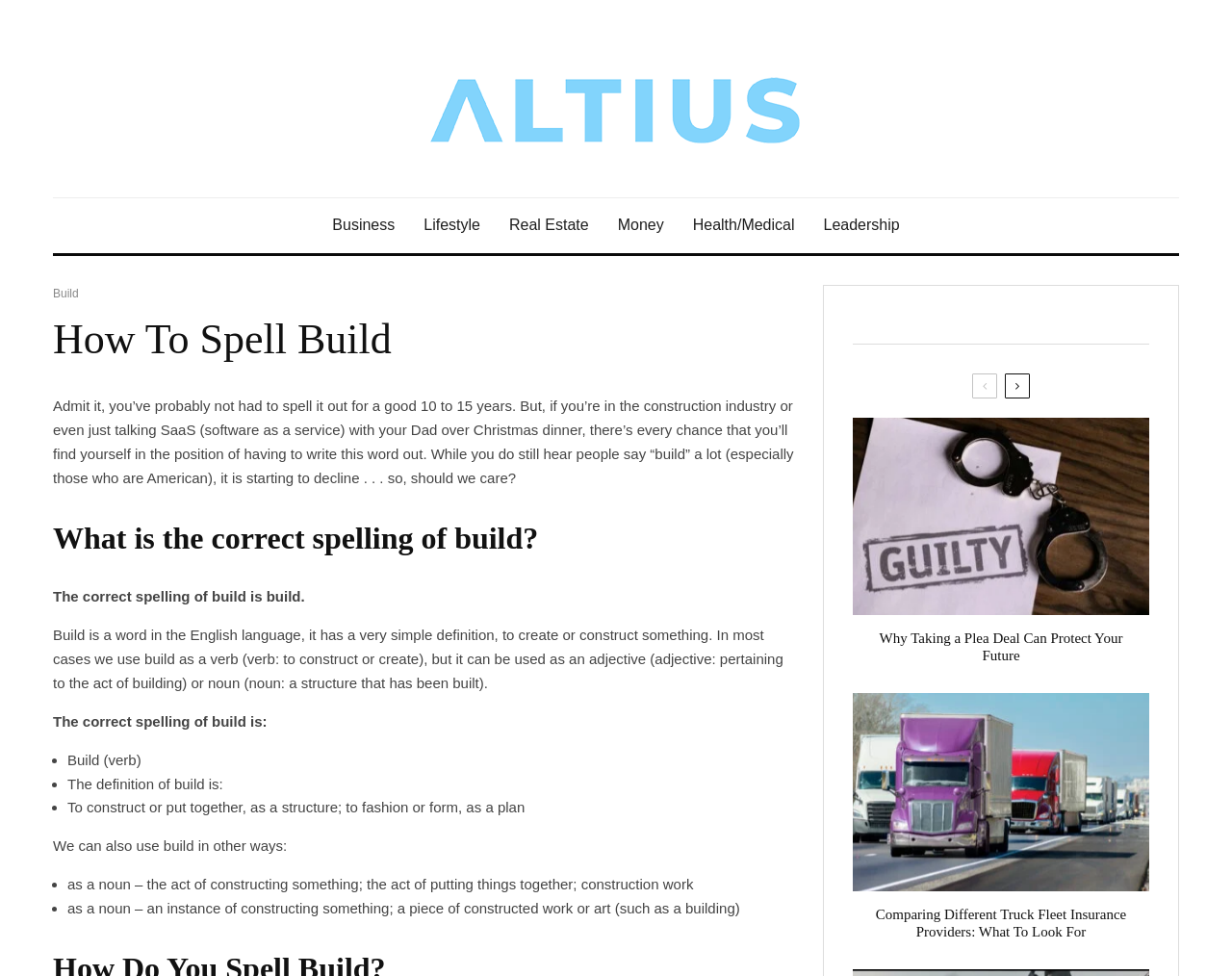Locate the bounding box coordinates of the clickable region necessary to complete the following instruction: "Click on the 'guilty' link". Provide the coordinates in the format of four float numbers between 0 and 1, i.e., [left, top, right, bottom].

[0.692, 0.428, 0.933, 0.63]